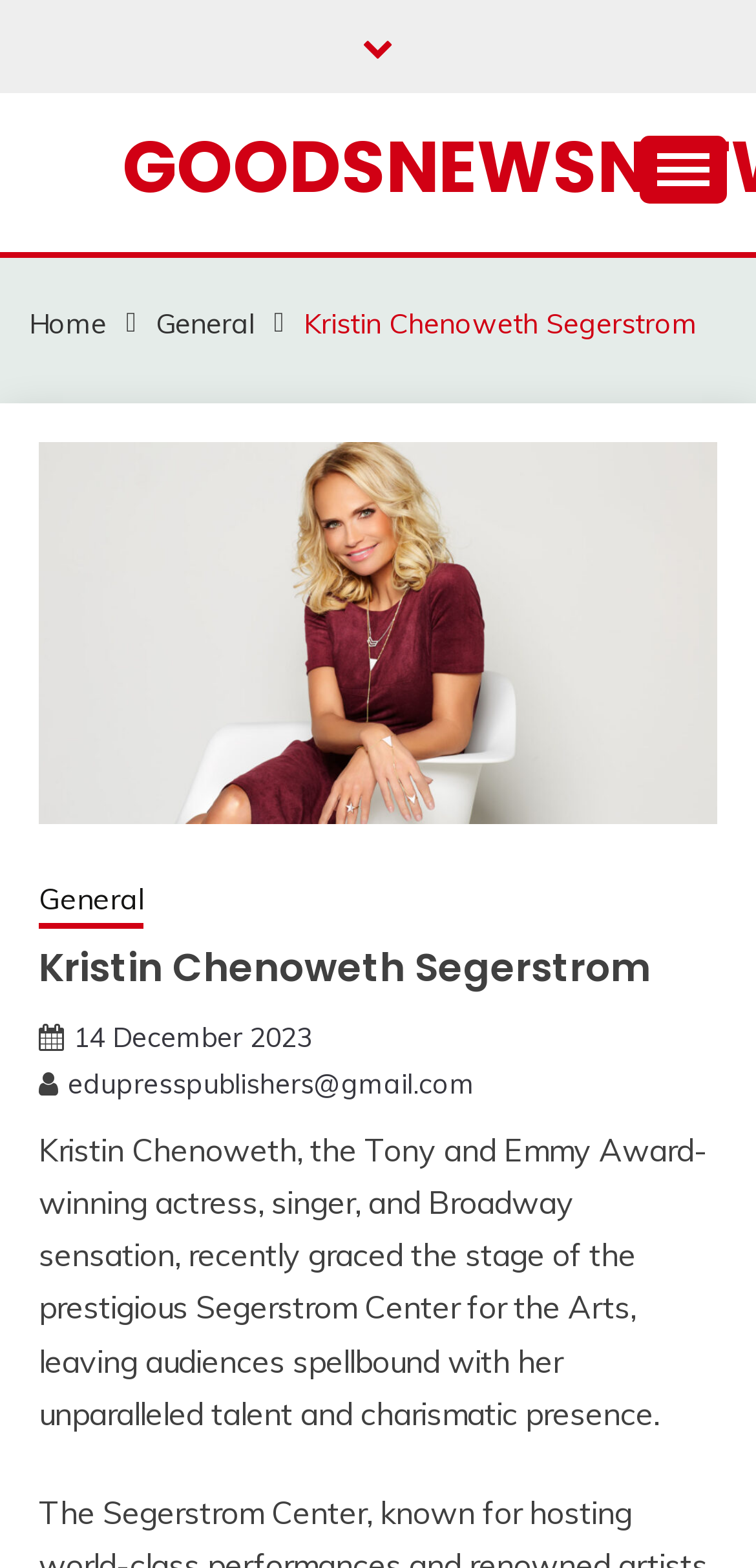What is the date of the article?
Respond to the question with a well-detailed and thorough answer.

The date of the article can be found in the link element '14 December 2023' which is accompanied by a time element.